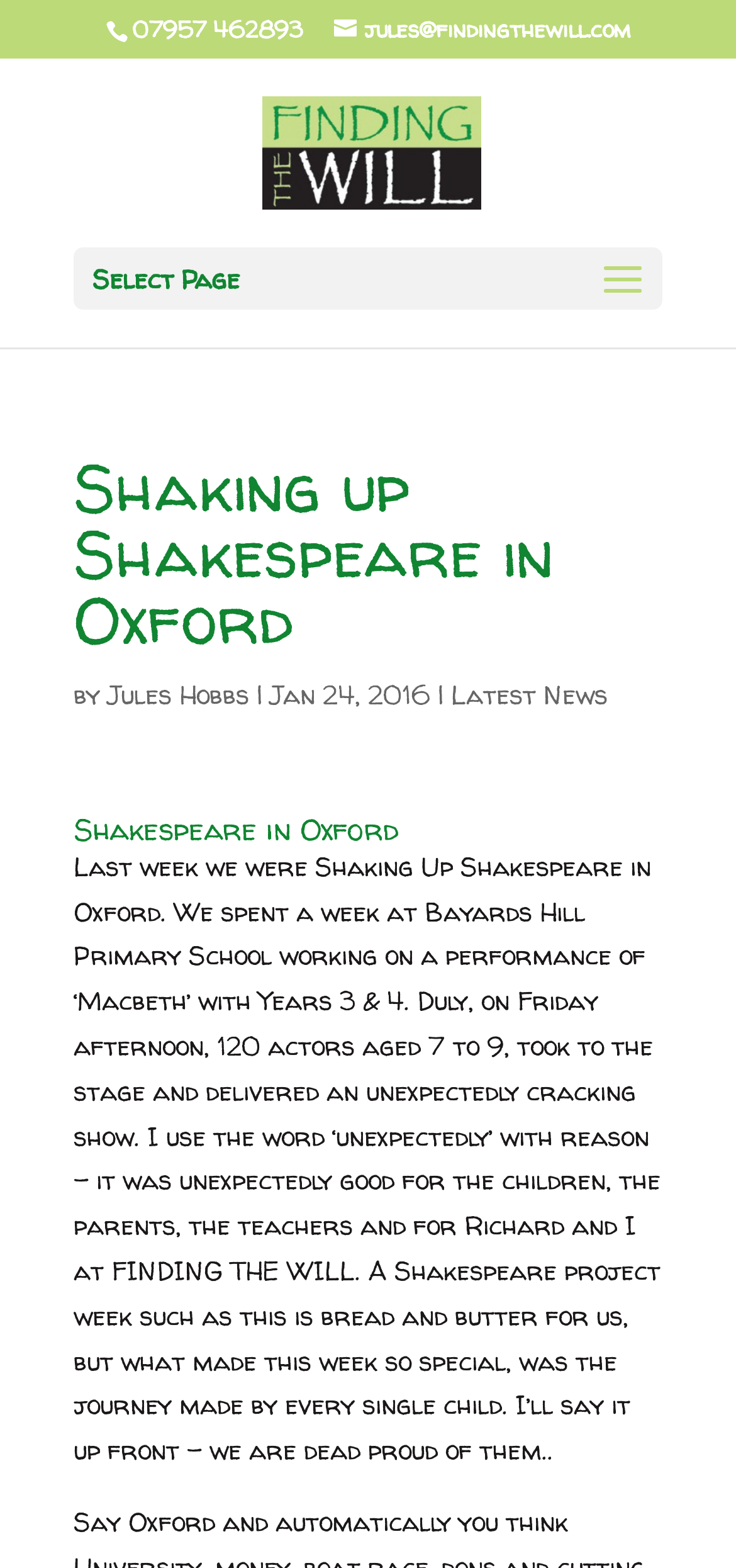Provide a brief response to the question below using one word or phrase:
How many actors performed on stage?

120